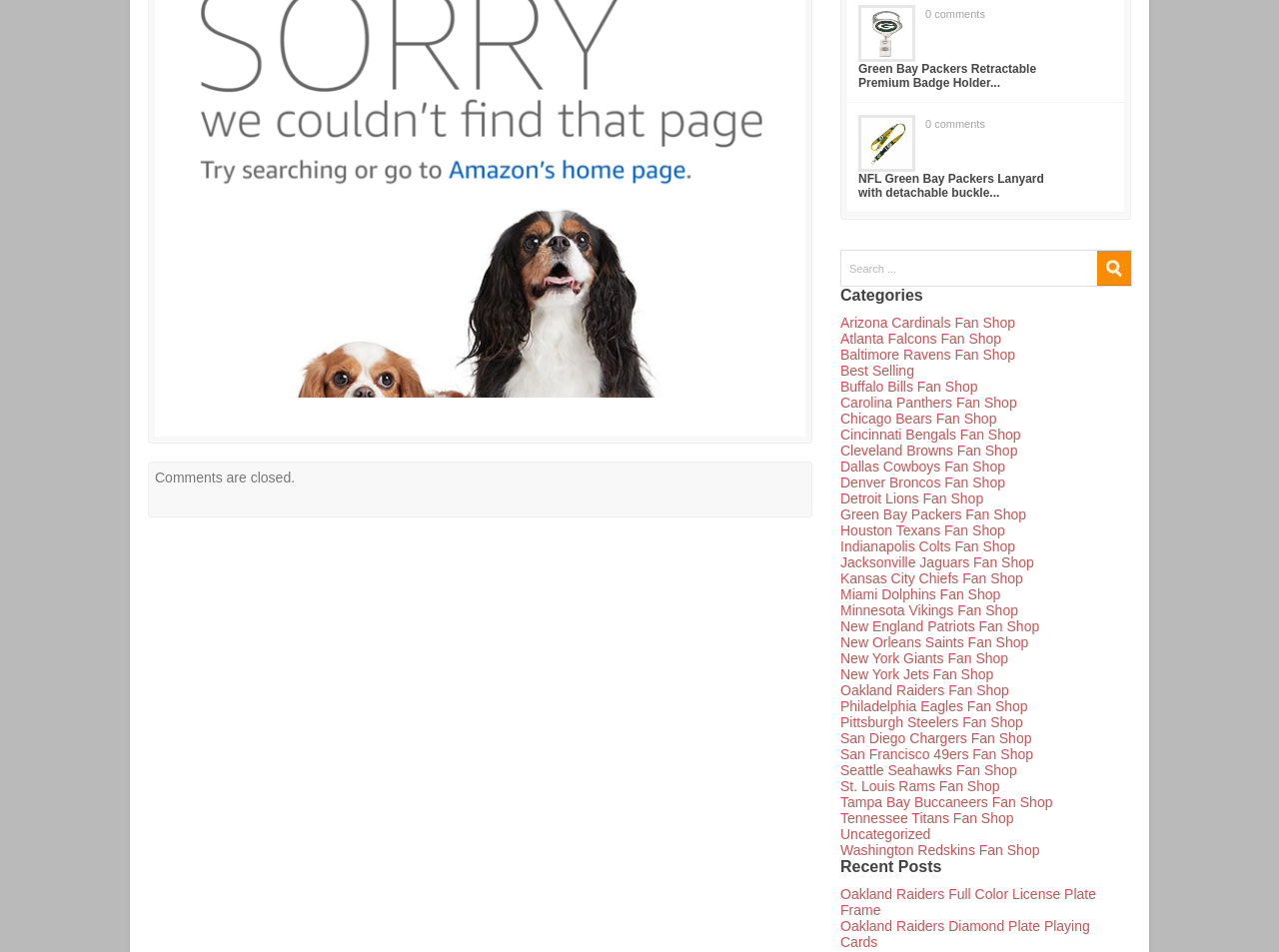Determine the bounding box coordinates of the region that needs to be clicked to achieve the task: "Search for products".

[0.657, 0.262, 0.885, 0.301]